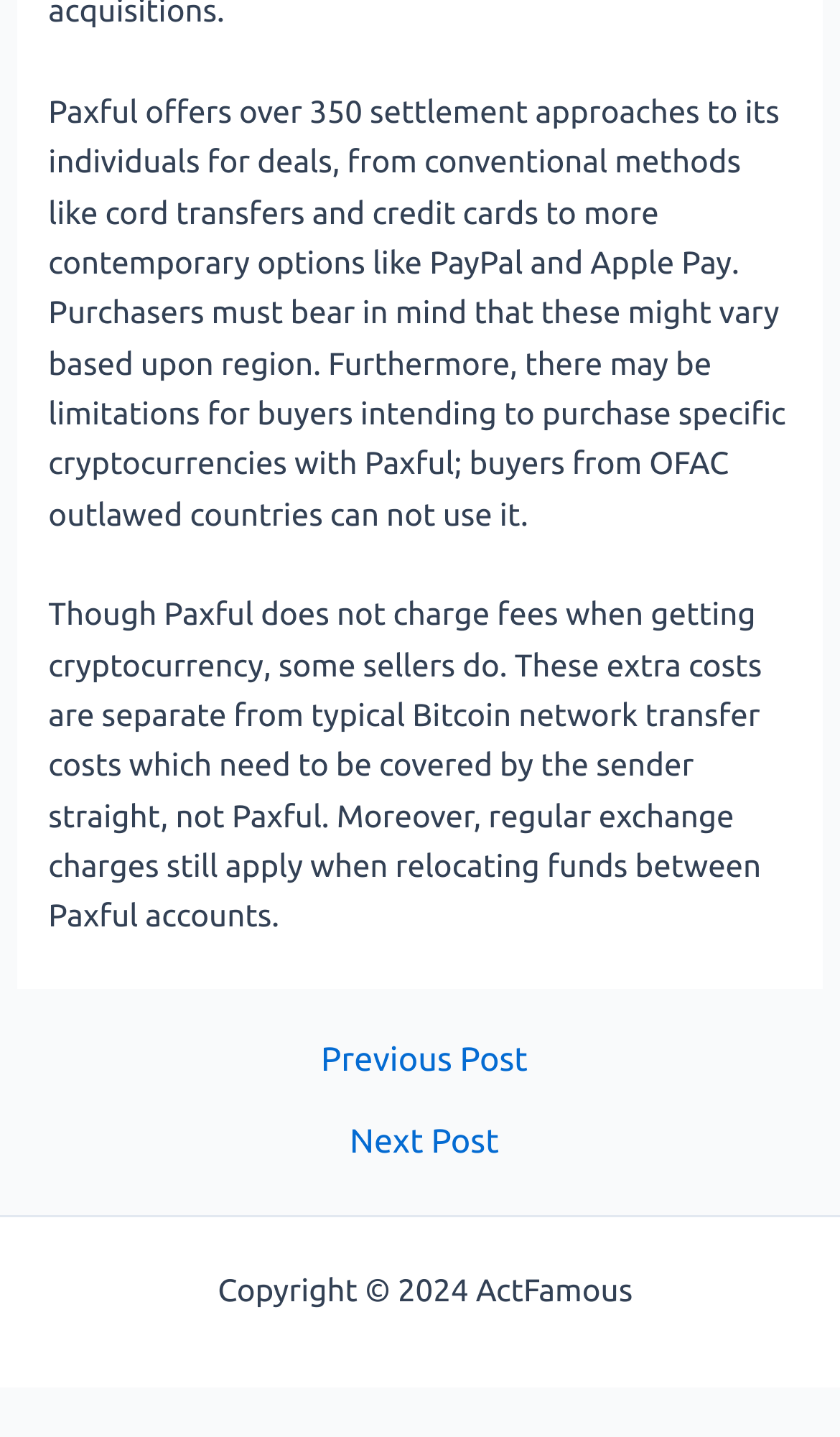Use a single word or phrase to answer the question:
What is the navigation section for?

Posts